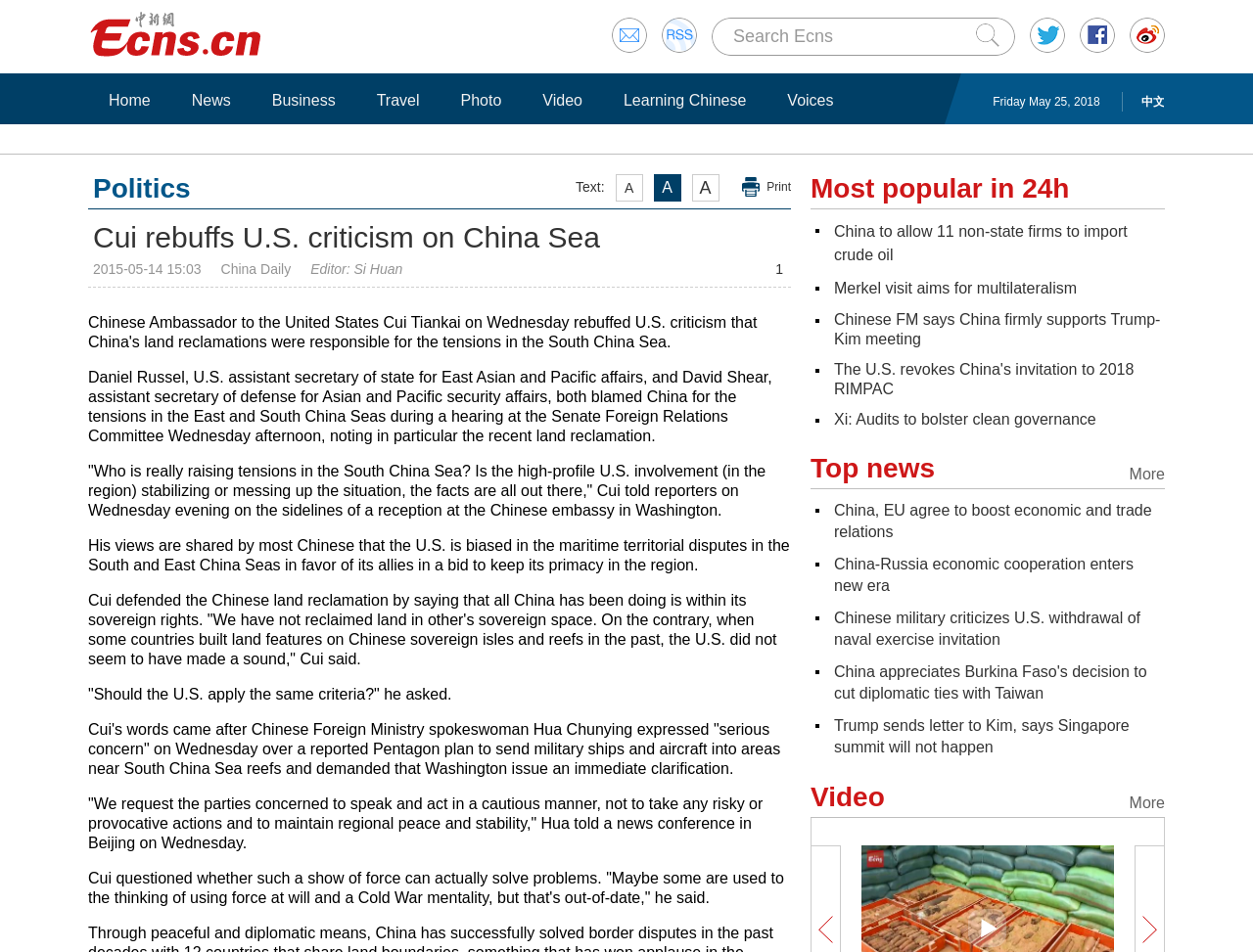Respond with a single word or short phrase to the following question: 
What is the name of the U.S. assistant secretary of state for East Asian and Pacific affairs?

Daniel Russel